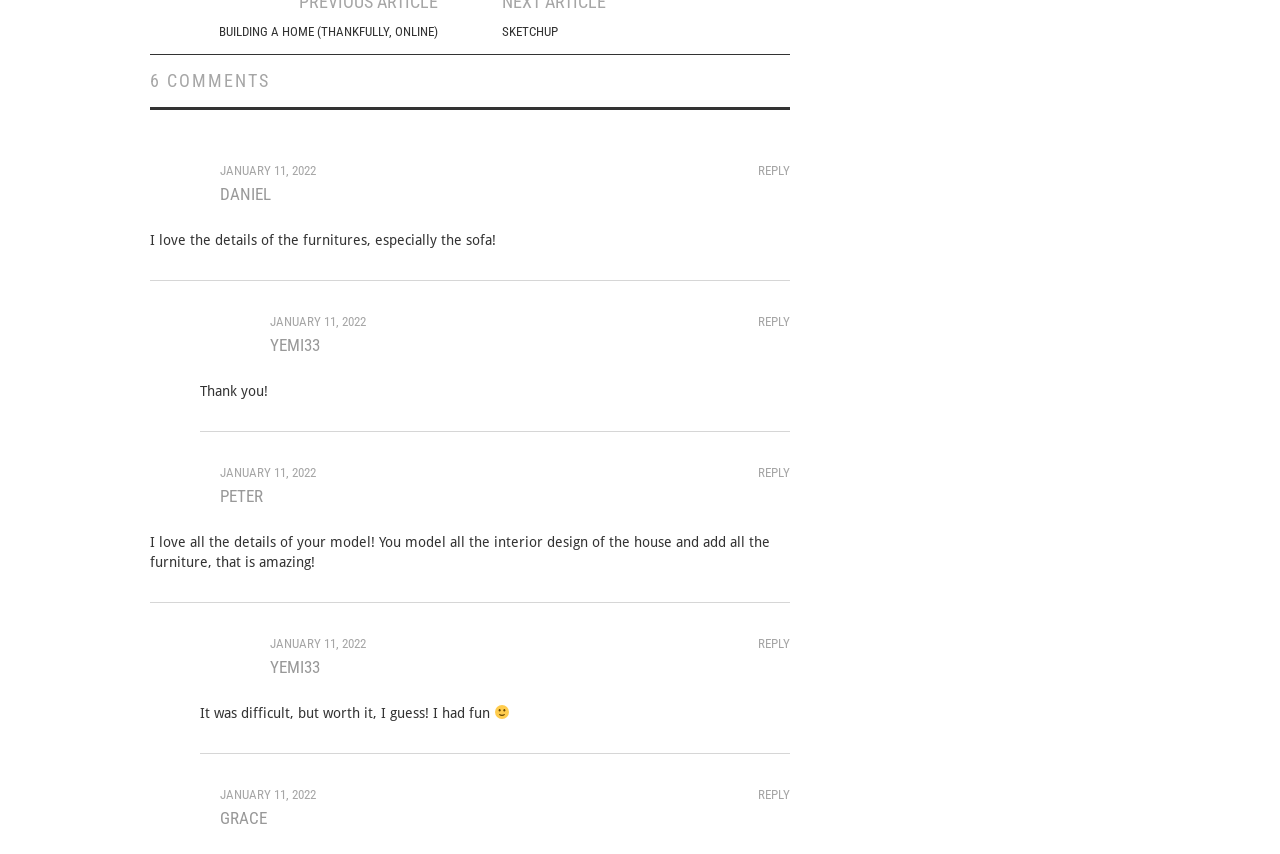Determine the bounding box coordinates of the target area to click to execute the following instruction: "Reply to Daniel."

[0.592, 0.191, 0.617, 0.208]